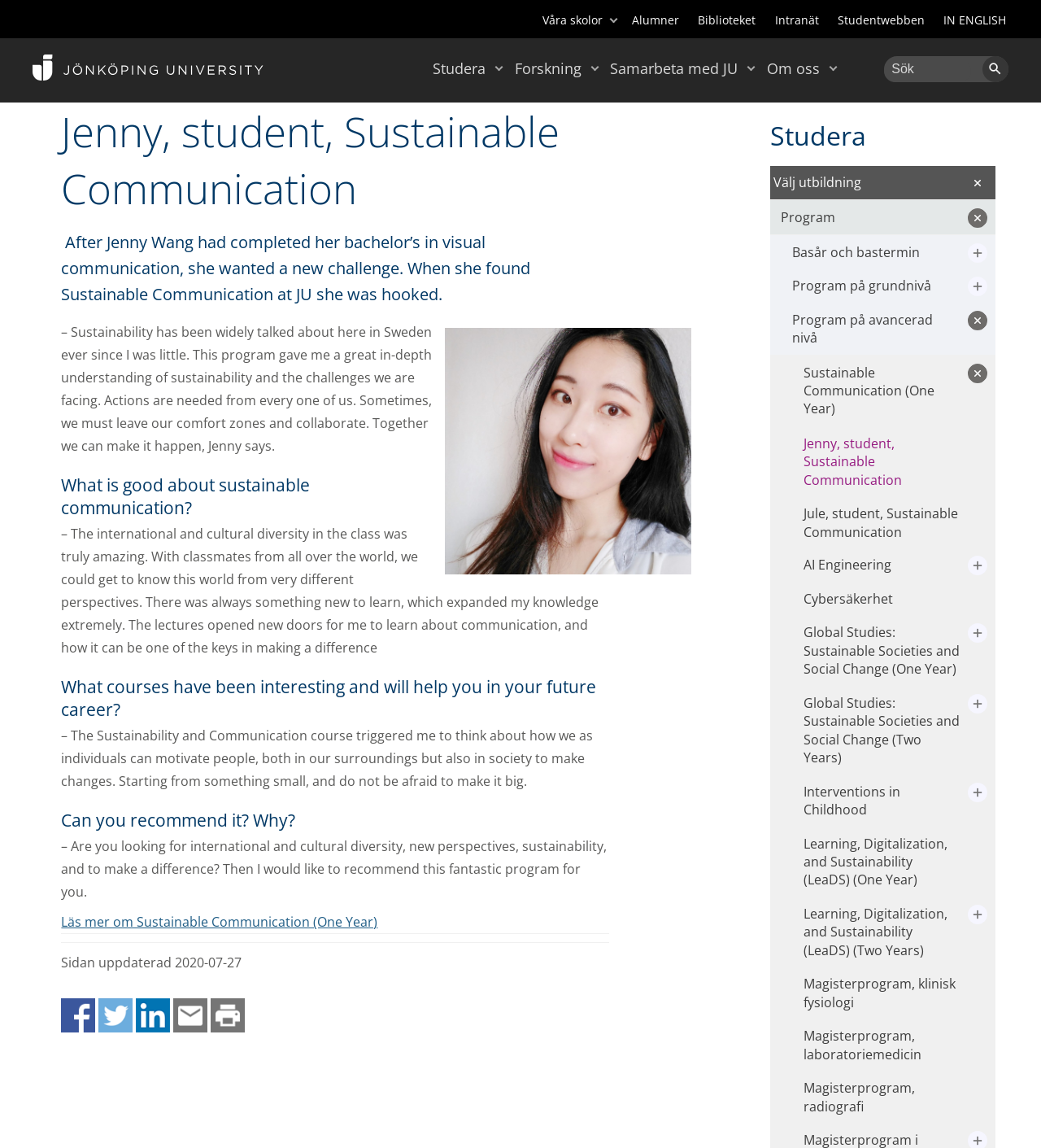What is the purpose of the 'Sökord' textbox?
Kindly give a detailed and elaborate answer to the question.

The 'Sökord' textbox is located next to a 'Search' button, which implies that the purpose of the textbox is to input search keywords.